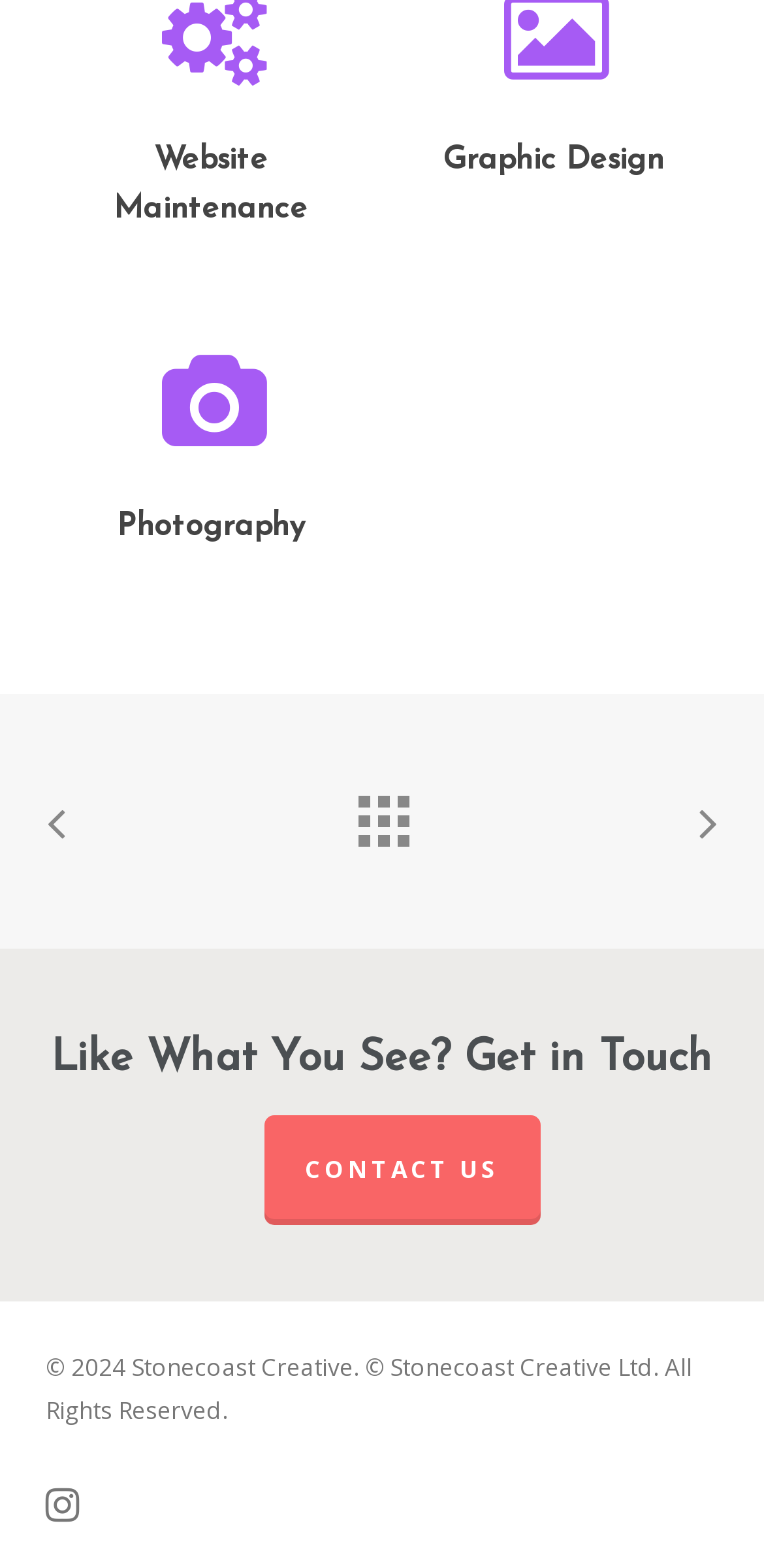What is the copyright year mentioned at the bottom?
From the screenshot, supply a one-word or short-phrase answer.

2024